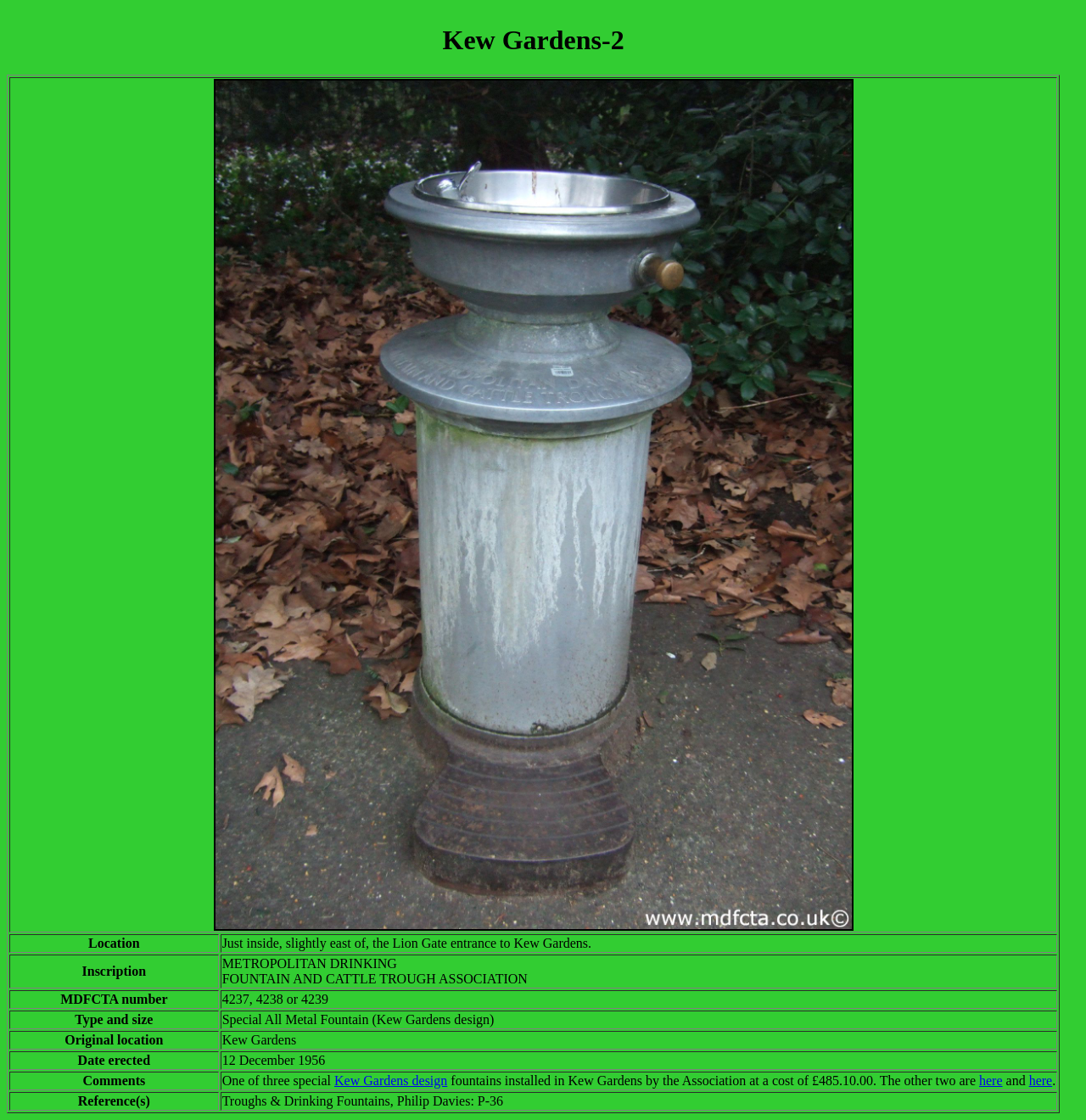Using the webpage screenshot, locate the HTML element that fits the following description and provide its bounding box: "2015 high school senior".

None